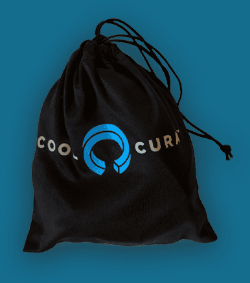Describe in detail everything you see in the image.

The image showcases a sleek black drawstring bag featuring the logo of CoolCura™. The logo, prominently displayed in a vibrant blue, includes a stylized emblem that suggests comfort and relaxation. This bag is designed to hold products associated with ice therapy, specifically aimed at soothing stress and providing relief from ailments like migraines. The overall aesthetic of the bag exudes a modern and functional appeal, highlighting the product's purpose of easy and comfortable use, allowing users to enjoy a cooling effect for mind and body relaxation.